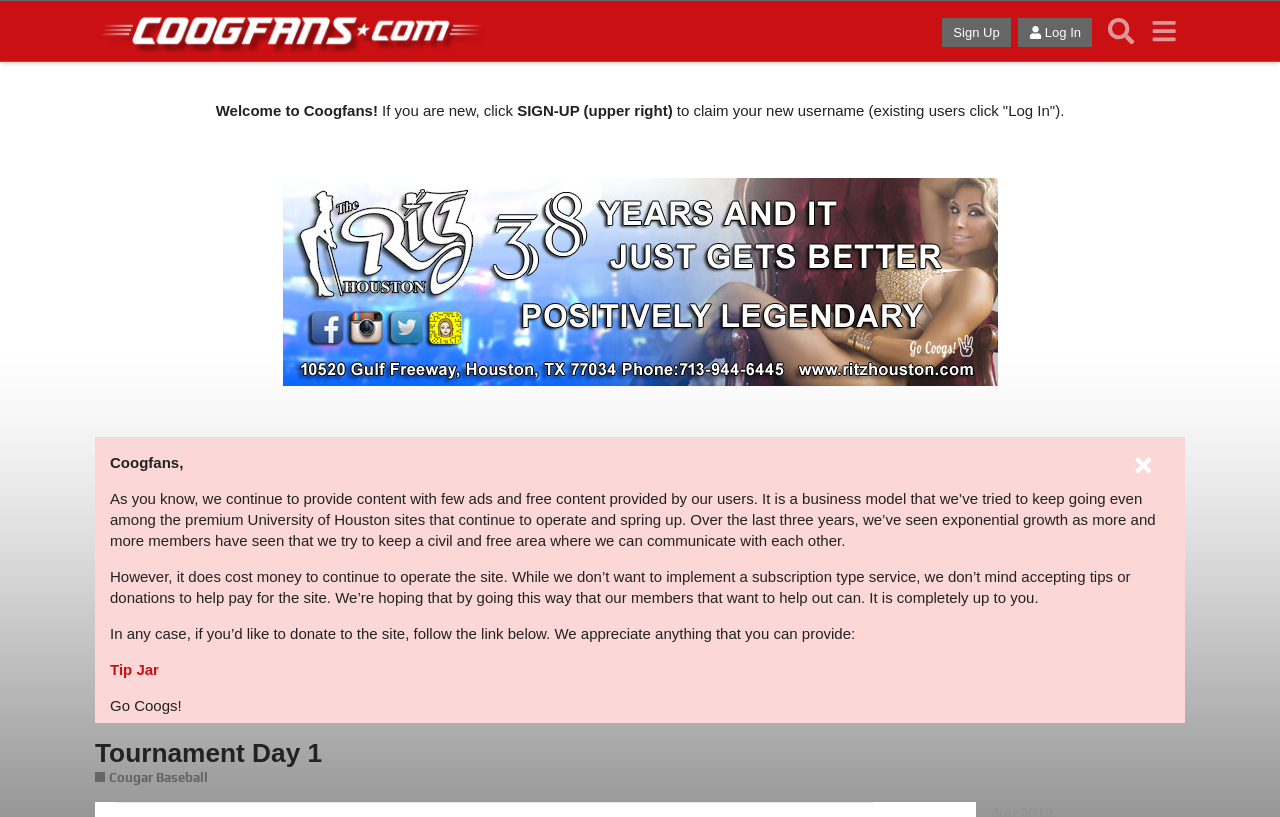Find the bounding box coordinates for the area you need to click to carry out the instruction: "Search for something". The coordinates should be four float numbers between 0 and 1, indicated as [left, top, right, bottom].

[0.859, 0.012, 0.892, 0.064]